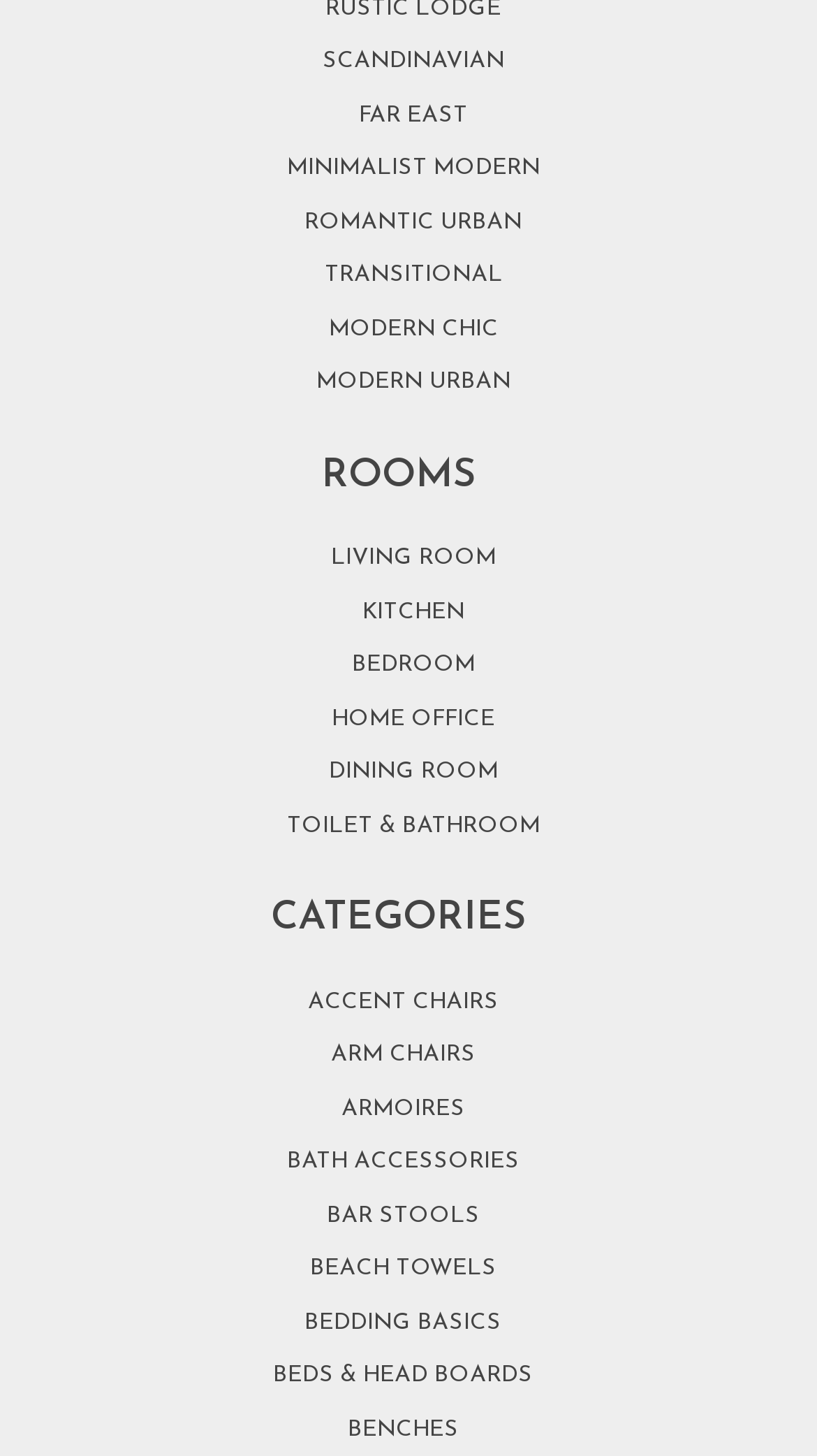How many categories start with the letter 'B'?
Use the image to give a comprehensive and detailed response to the question.

I counted the number of categories that start with the letter 'B', and I found four: 'BAR STOOLS', 'BATH ACCESSORIES', 'BEDDING BASICS', and 'BEDS & HEAD BOARDS'.